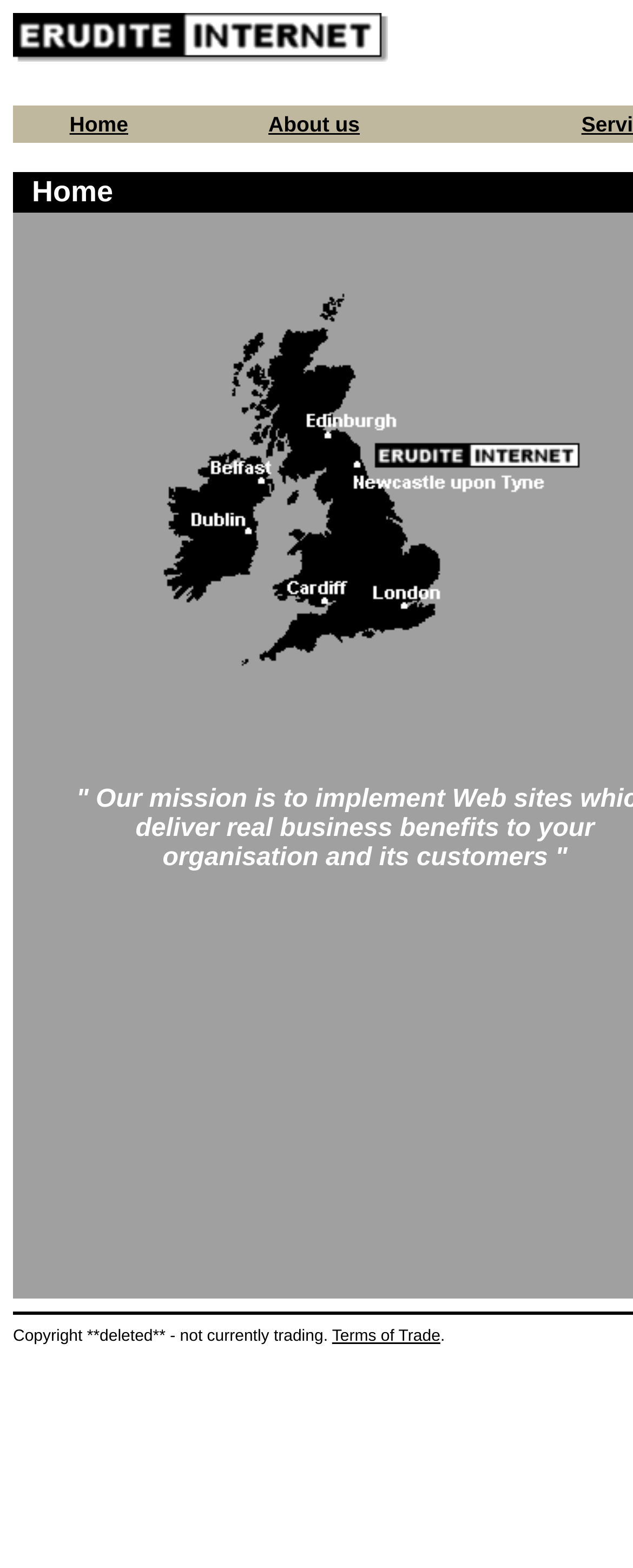Describe the webpage meticulously, covering all significant aspects.

The webpage is about Erudite Internet, a company based in Newcastle upon Tyne, UK, that offers web site design and management services. 

At the top left of the page, there is the Erudite Internet logo, a small image. Next to the logo, there is a navigation menu with three items: "Home", a blank space, and "About us". These menu items are positioned horizontally, with "Home" on the left, followed by a blank space, and then "About us" on the right.

Below the navigation menu, there is a large image that spans almost the entire width of the page, displaying the company's name and location. 

At the bottom of the page, there is a link to "Terms of Trade", positioned near the center of the page.